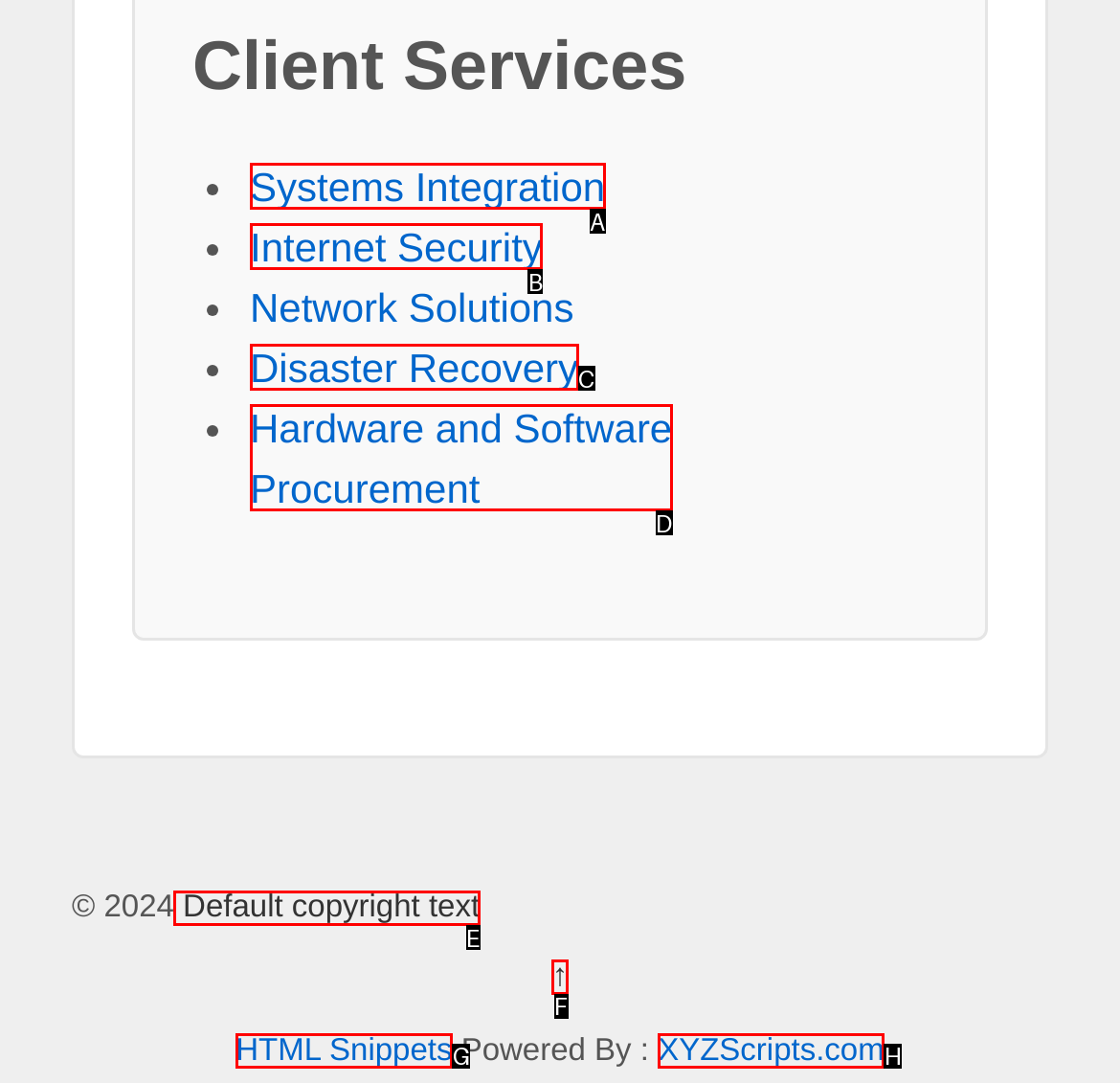Identify the option that corresponds to: HTML Snippets
Respond with the corresponding letter from the choices provided.

G